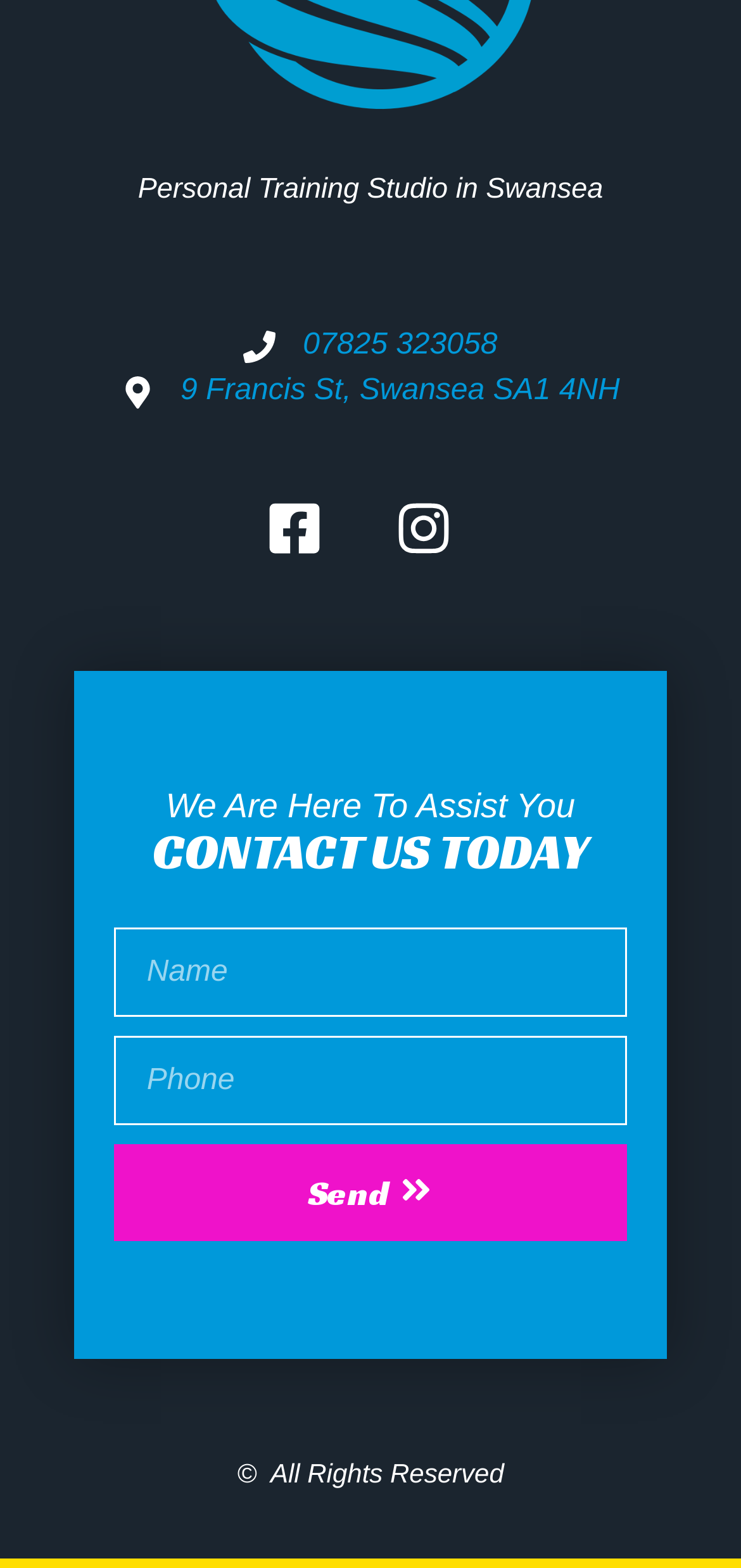Answer succinctly with a single word or phrase:
How many input fields are there in the contact form?

2